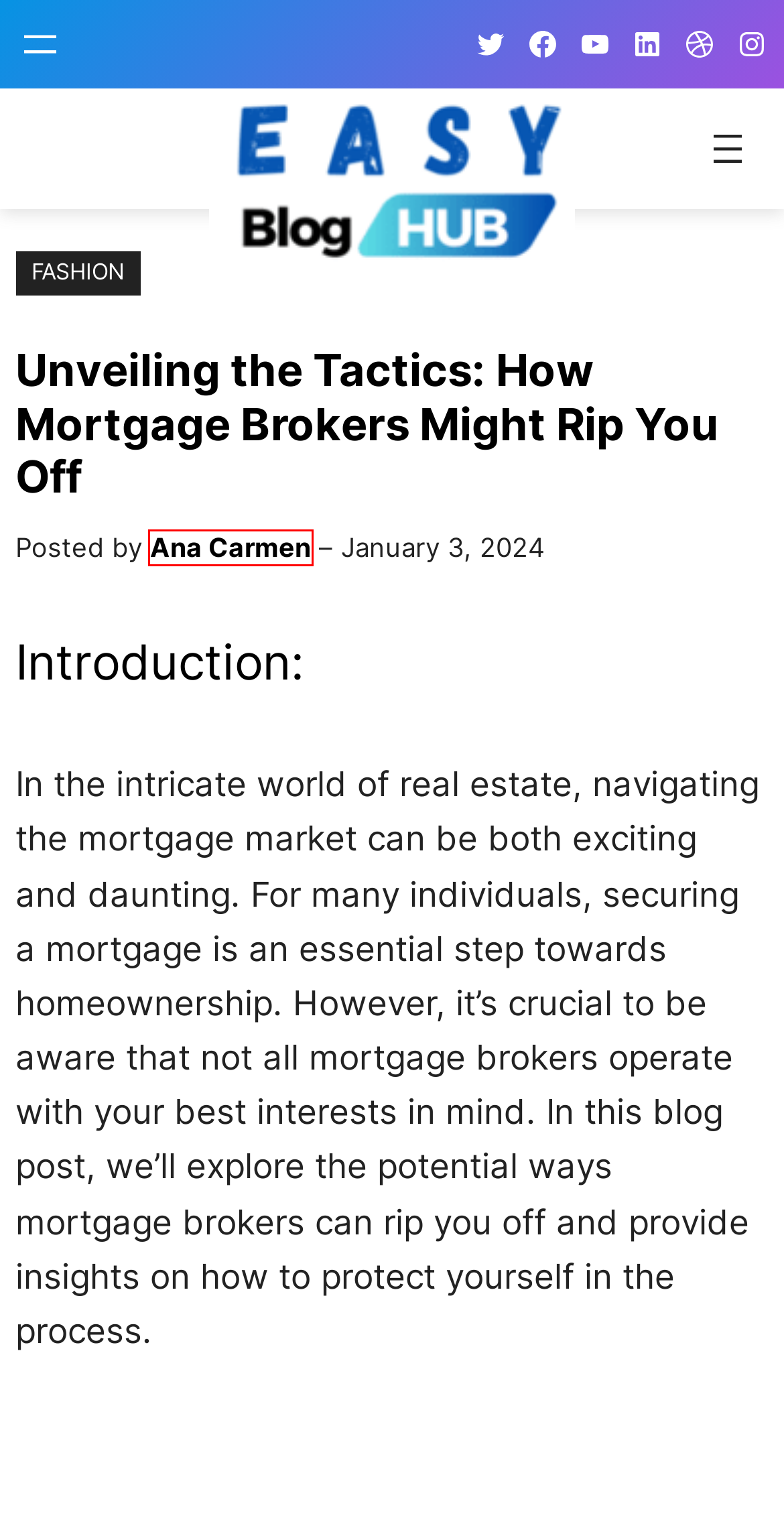You have a screenshot of a webpage with a red rectangle bounding box around an element. Identify the best matching webpage description for the new page that appears after clicking the element in the bounding box. The descriptions are:
A. About Us - Easy Blog Hub
B. time Archives - Easy Blog Hub
C. manga Archives - Easy Blog Hub
D. Easy Blog Hub -
E. Immuno 150 vs Balance of Nature | Easy Blog Hub
F. Ana Carmen, Author at Easy Blog Hub
G. Fashion Archives - Easy Blog Hub
H. Dogs Archives - Easy Blog Hub

F